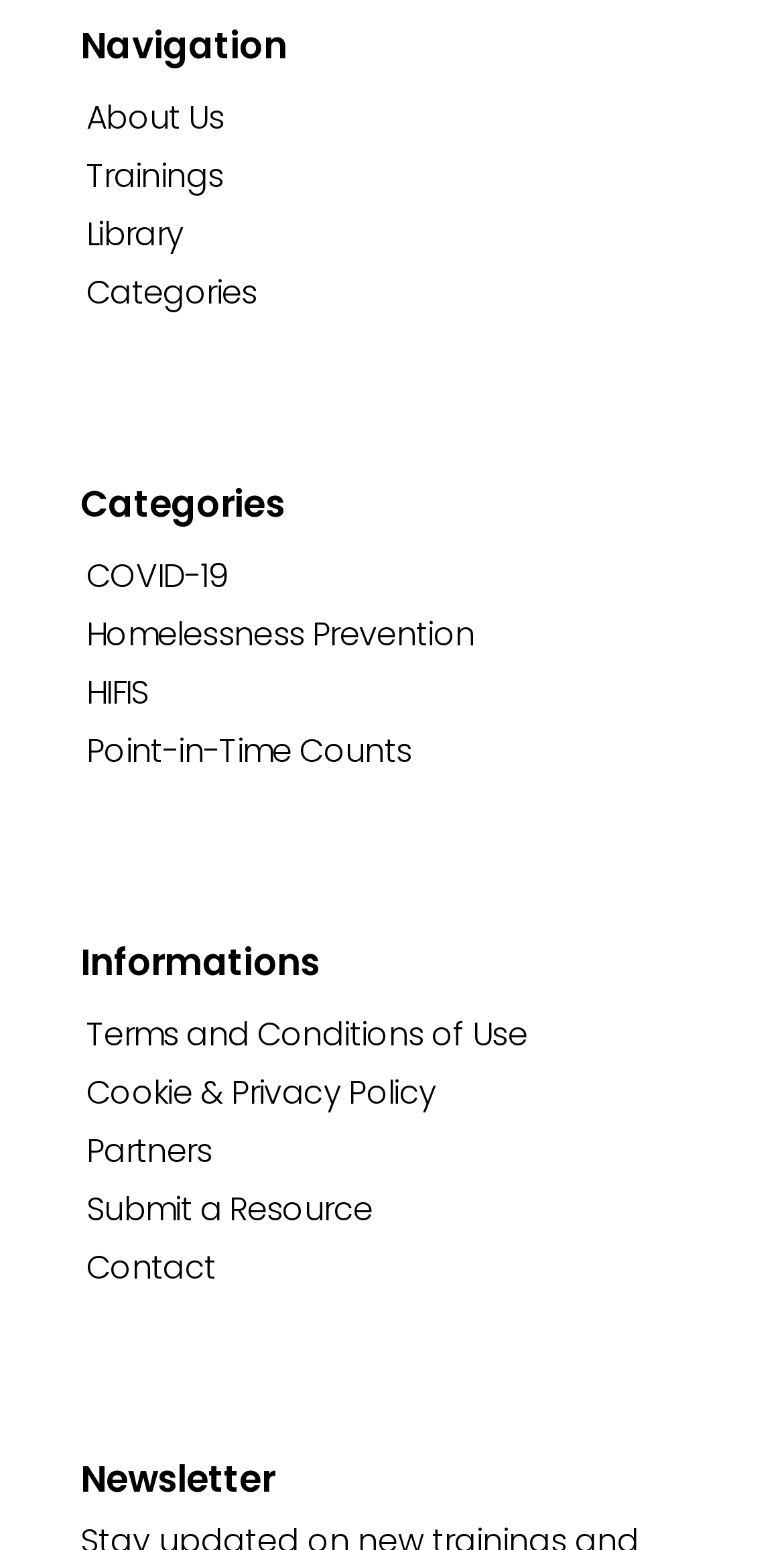Select the bounding box coordinates of the element I need to click to carry out the following instruction: "View Blog Roll".

None